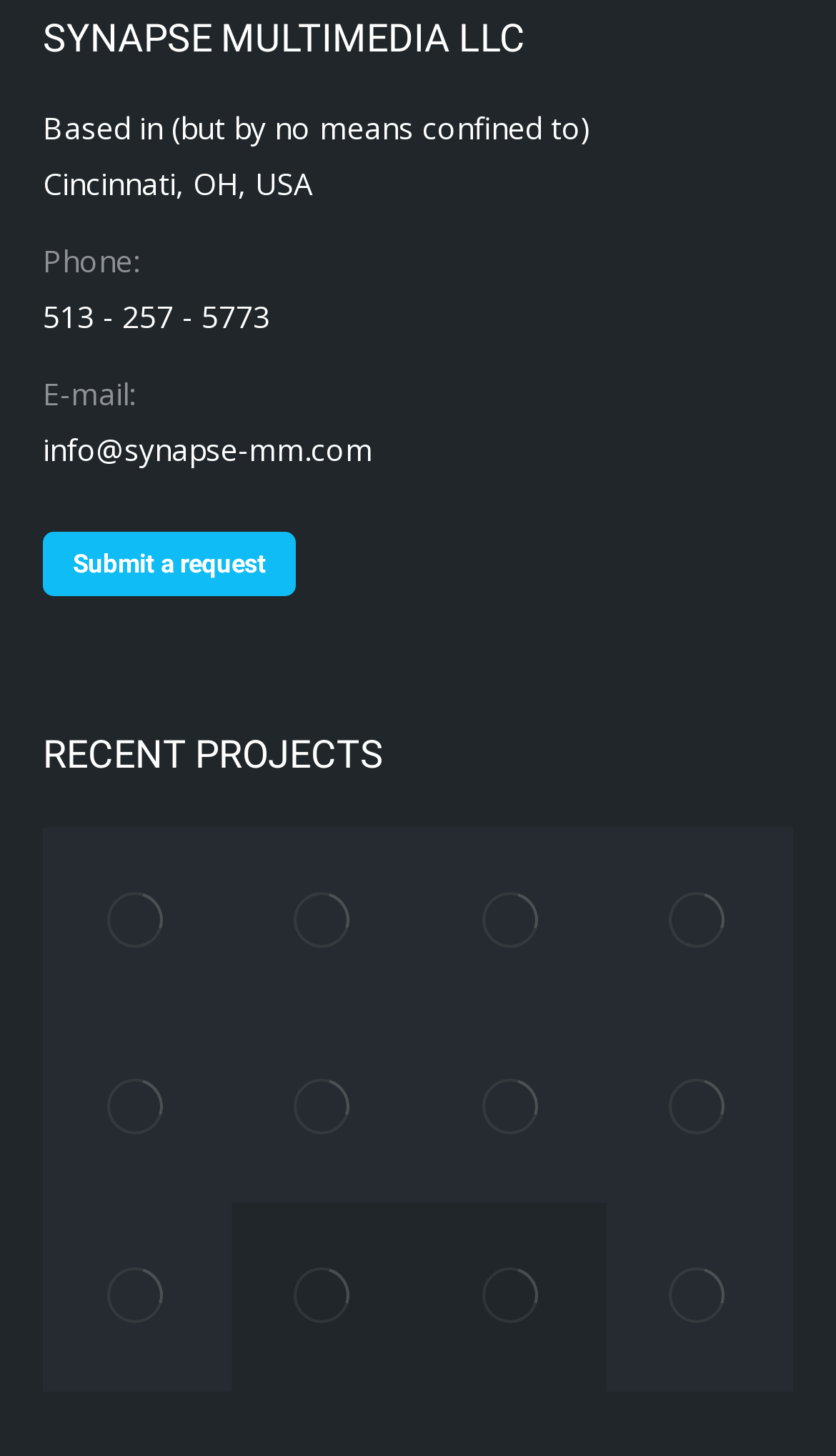How many recent projects are listed?
Look at the image and construct a detailed response to the question.

The number of recent projects is obtained by counting the number of link elements below the 'RECENT PROJECTS' heading, which are 9 in total.